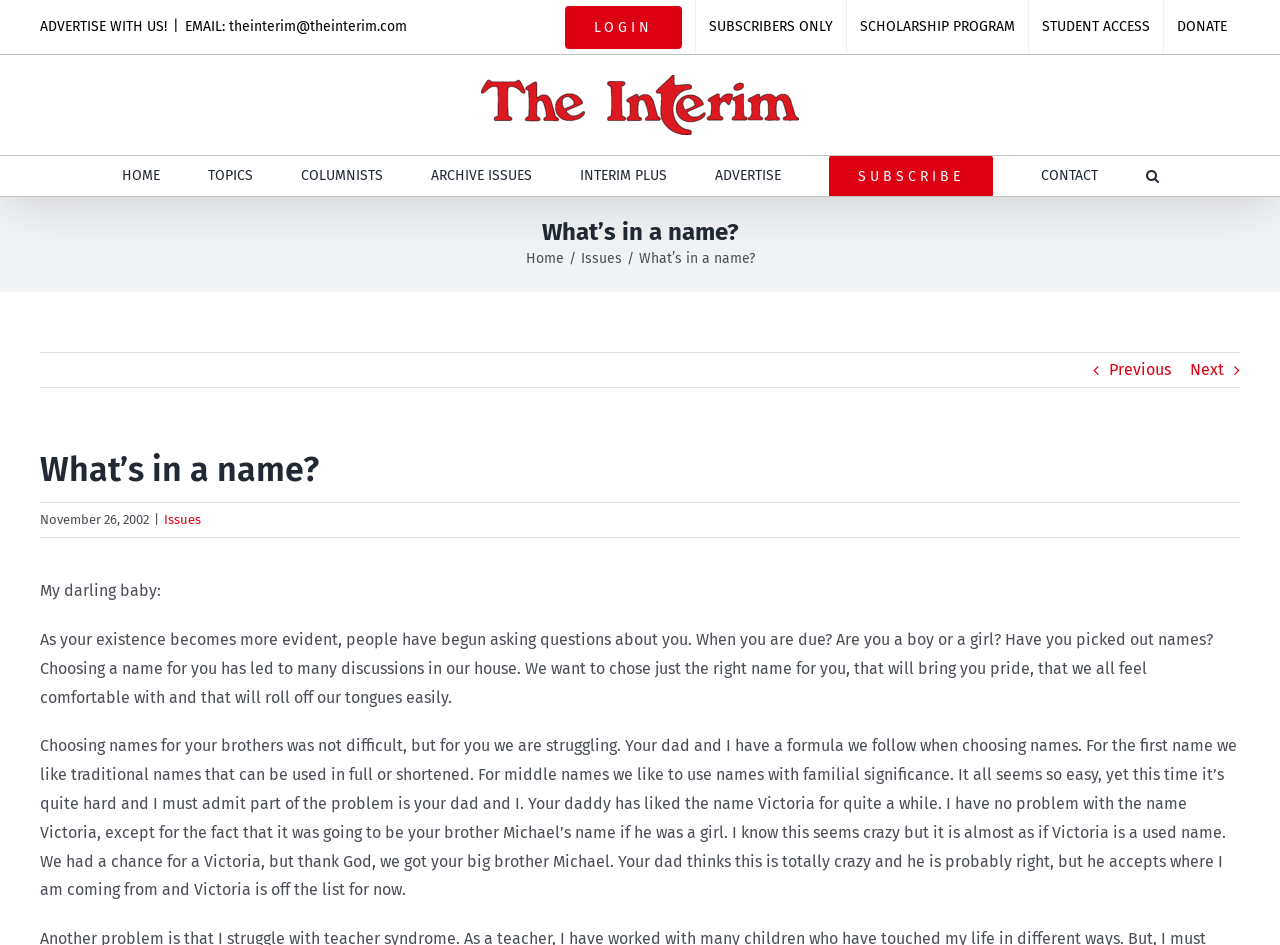Describe all significant elements and features of the webpage.

The webpage appears to be an article or blog post from a publication called "The Interim". At the top of the page, there is a navigation menu with links to "LOGIN", "SUBSCRIBERS ONLY", "SCHOLARSHIP PROGRAM", "STUDENT ACCESS", and "DONATE". Below this, there is a logo for "The Interim" accompanied by a link to the homepage.

The main content of the page is divided into sections. The top section has a heading "What's in a name?" and a link to the homepage. Below this, there is a paragraph of text that begins "My darling baby:" and discusses the process of choosing a name for a baby. The text is quite lengthy and spans multiple lines.

To the right of the main content, there are links to other sections of the website, including "TOPICS", "COLUMNISTS", "ARCHIVE ISSUES", "INTERIM PLUS", "ADVERTISE", "SUBSCRIBE", and "CONTACT". There is also a search button at the bottom of this section.

At the bottom of the page, there are links to navigate to the previous and next articles, as well as a heading that repeats the title "What's in a name?" and a date "November 26, 2002".